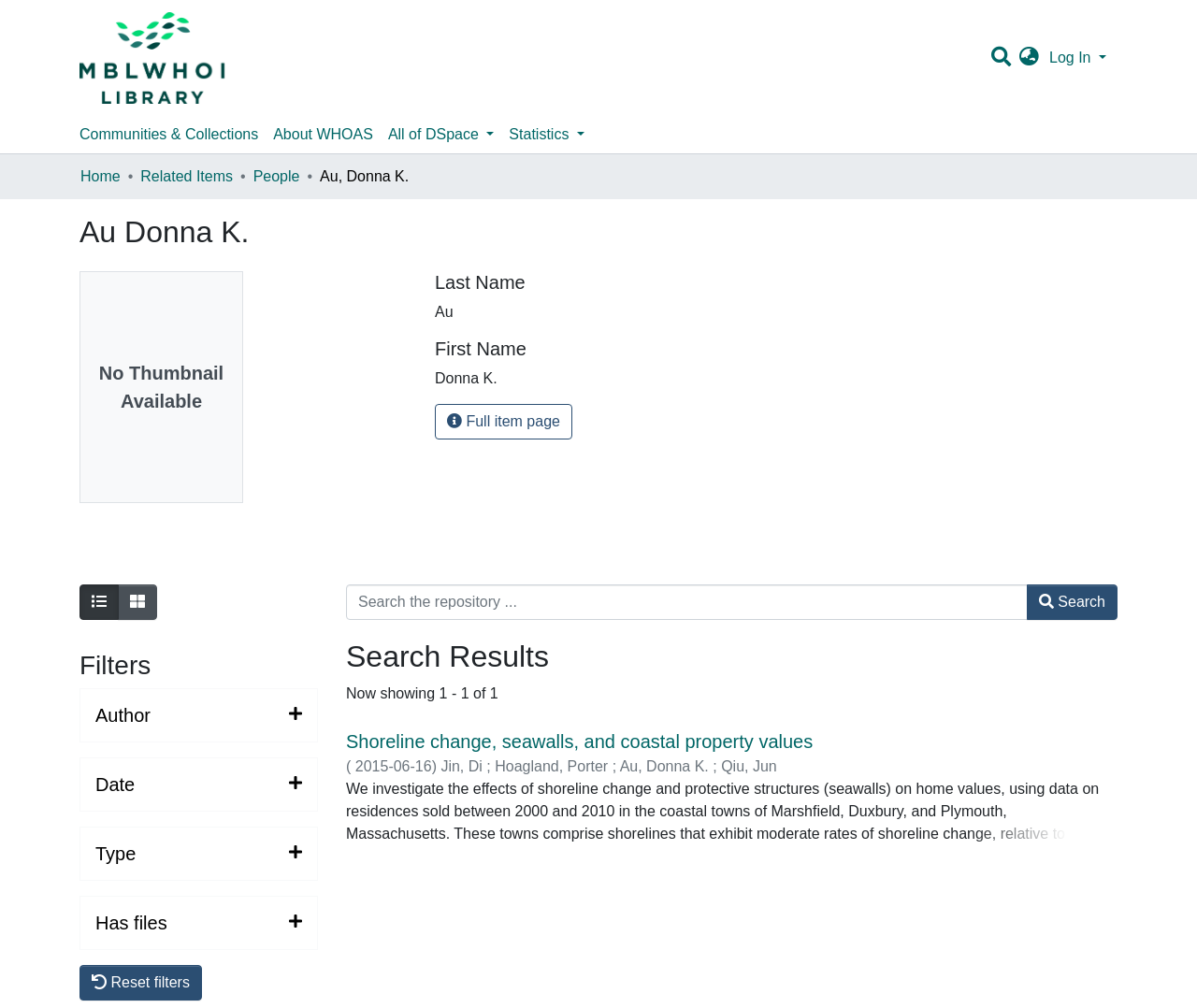Use a single word or phrase to answer this question: 
What is the purpose of the 'Expand filter' buttons?

To filter search results